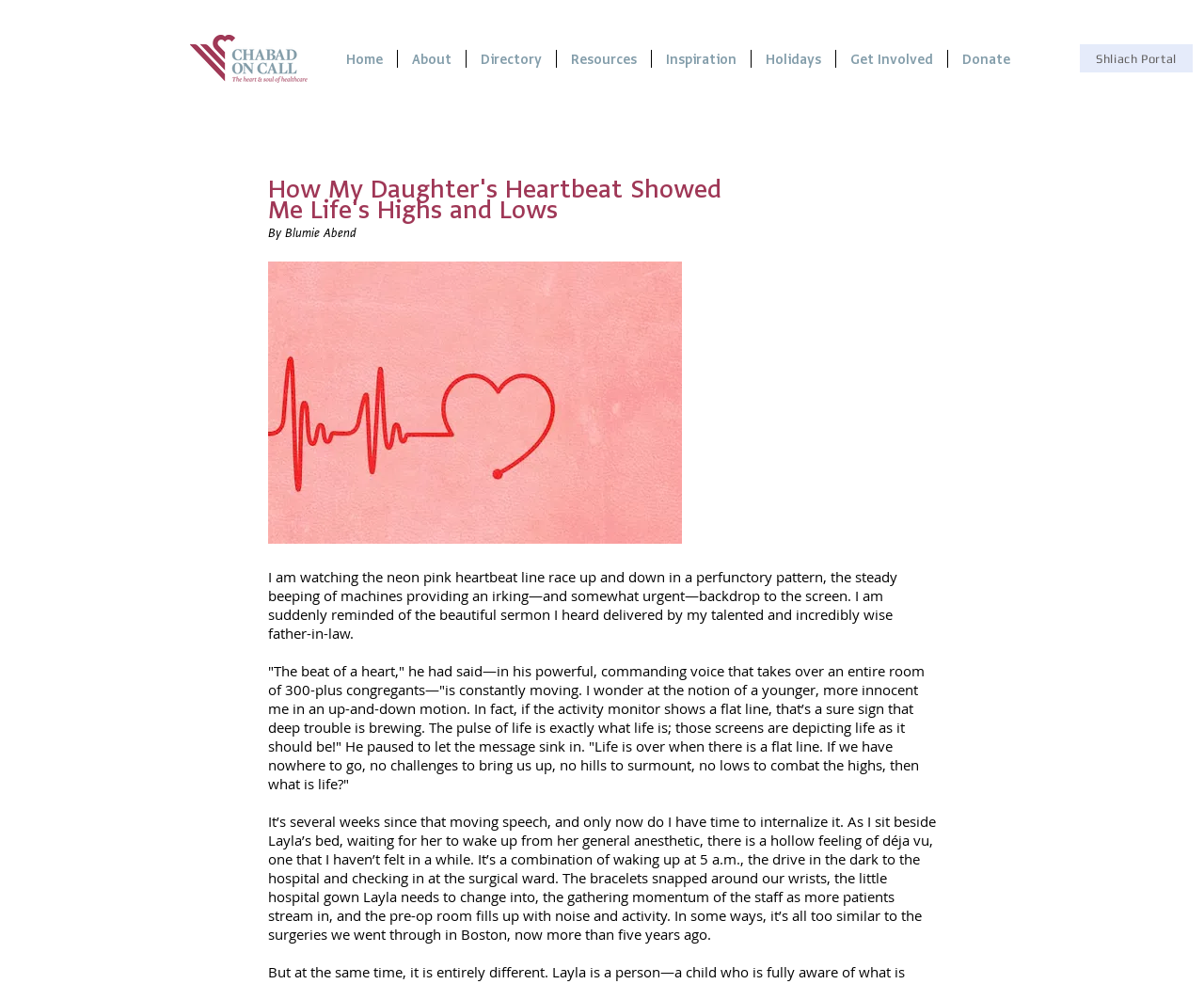Identify the bounding box coordinates of the section that should be clicked to achieve the task described: "Click the Home link".

[0.276, 0.051, 0.33, 0.069]